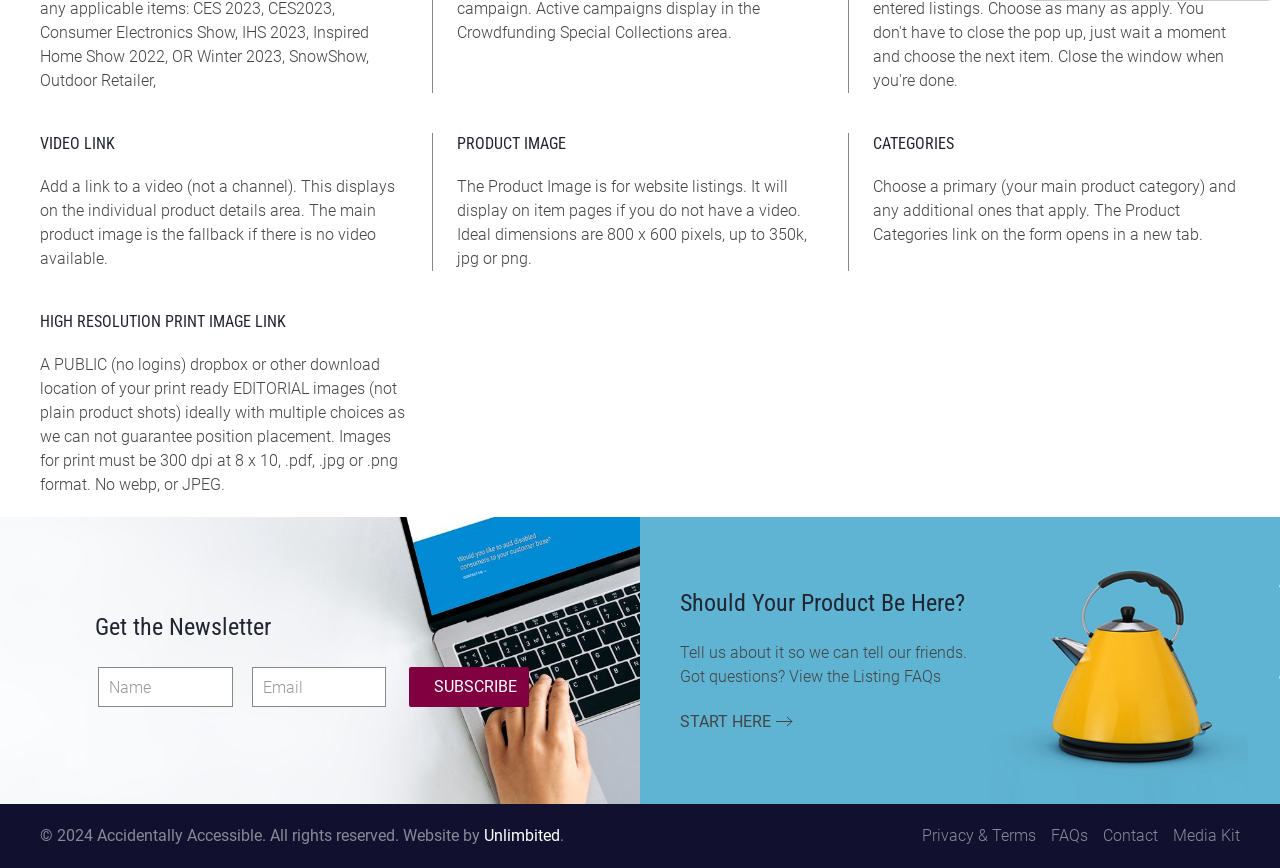What is the format required for the print images?
Please provide a single word or phrase as your answer based on the image.

.pdf, .jpg, or .png